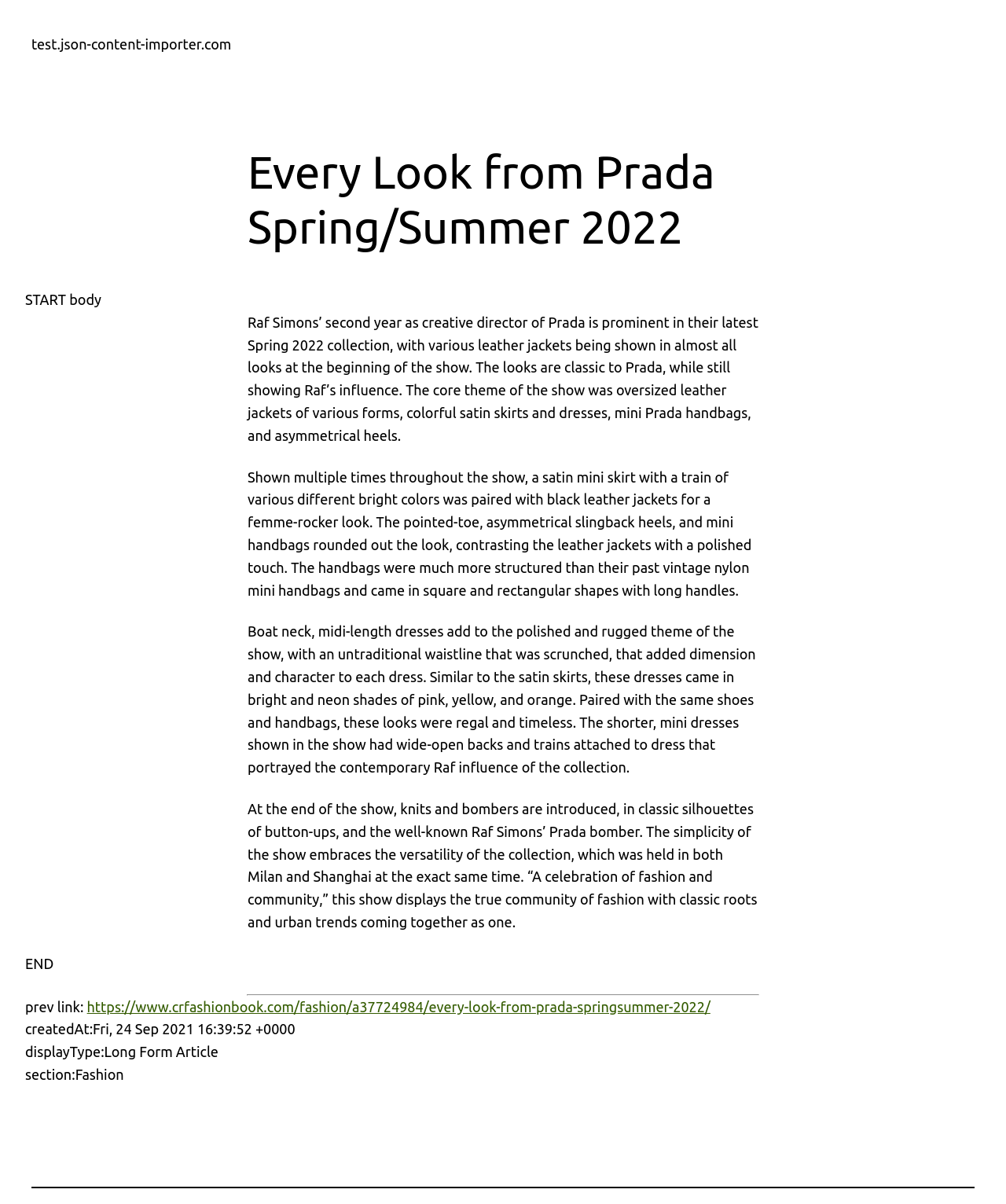Give a detailed account of the webpage.

This webpage is about Prada's Spring/Summer 2022 fashion collection. At the top, there is a link to the website "test.json-content-importer.com" and a heading that reads "Every Look from Prada Spring/Summer 2022". Below the heading, there is a brief introduction to the collection, describing Raf Simons' influence on the brand and the core theme of the show, which features oversized leather jackets, colorful satin skirts and dresses, mini handbags, and asymmetrical heels.

The main content of the webpage consists of four paragraphs of text, each describing different aspects of the collection. The first paragraph discusses the classic Prada looks with a twist of Raf's influence, featuring leather jackets and satin skirts. The second paragraph describes the boat neck, midi-length dresses with an untraditional waistline, paired with the same shoes and handbags. The third paragraph talks about the shorter, mini dresses with wide-open backs and trains, showcasing the contemporary Raf influence. The last paragraph introduces knits and bombers, including classic silhouettes and the well-known Raf Simons' Prada bomber.

At the bottom of the page, there are several links and metadata, including a "prev link" to a related article, the creation date and time, the display type, and the section category, which is "Fashion". There are also two horizontal separators, one above the metadata and one at the very bottom of the page.